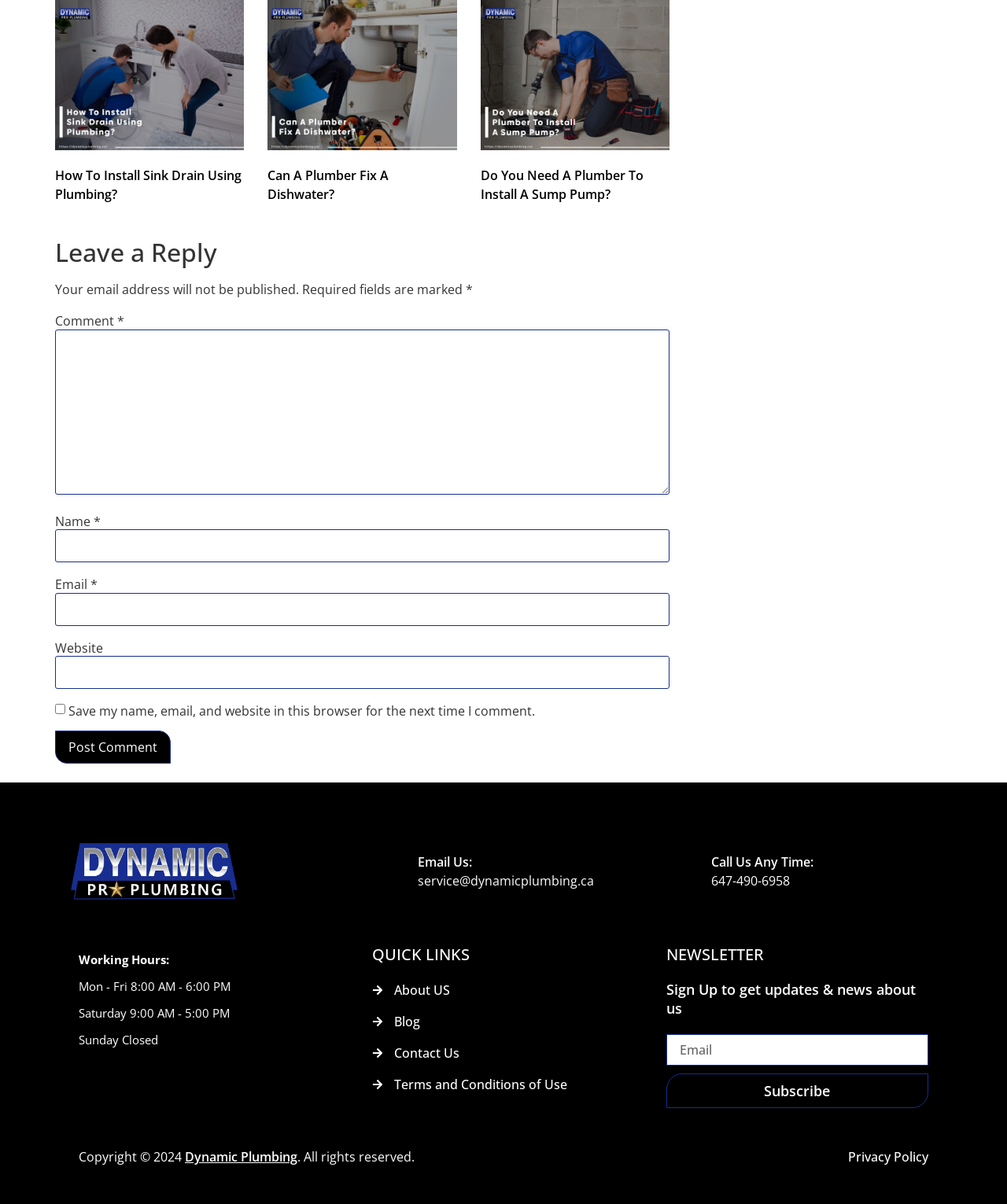What is the purpose of the checkbox?
Using the image, elaborate on the answer with as much detail as possible.

The checkbox is located below the comment form and is labeled 'Save my name, email, and website in this browser for the next time I comment.' This suggests that its purpose is to save the user's comment information for future use.